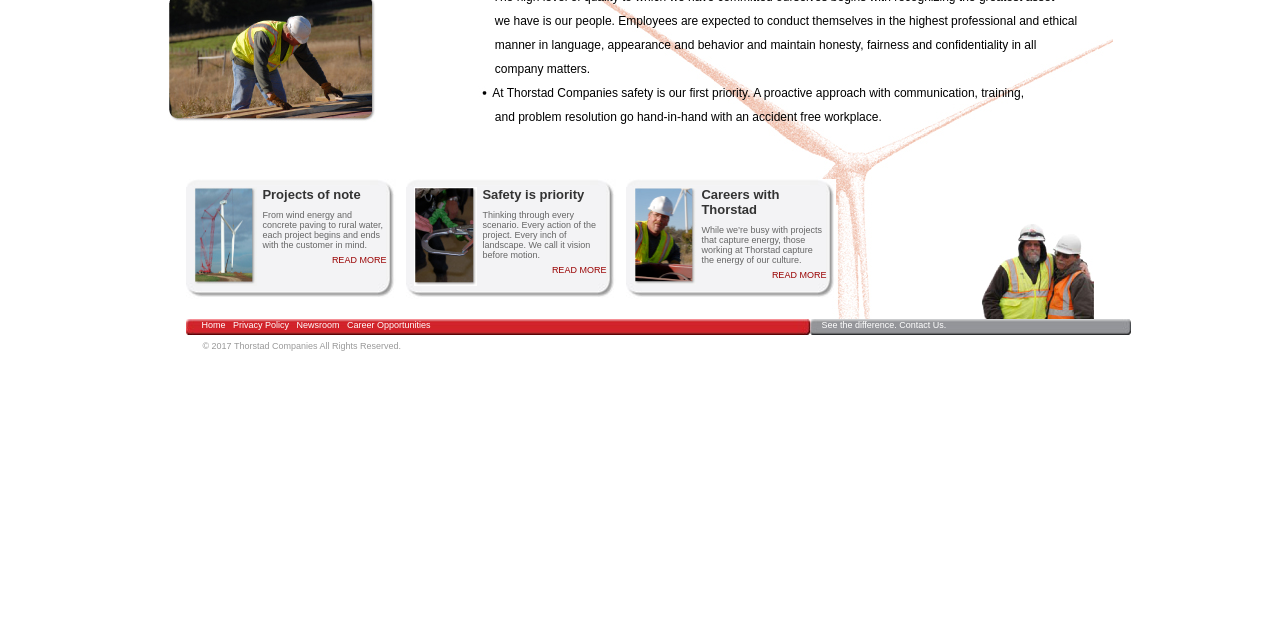Show the bounding box coordinates for the HTML element as described: "Newsroom".

[0.232, 0.5, 0.265, 0.516]